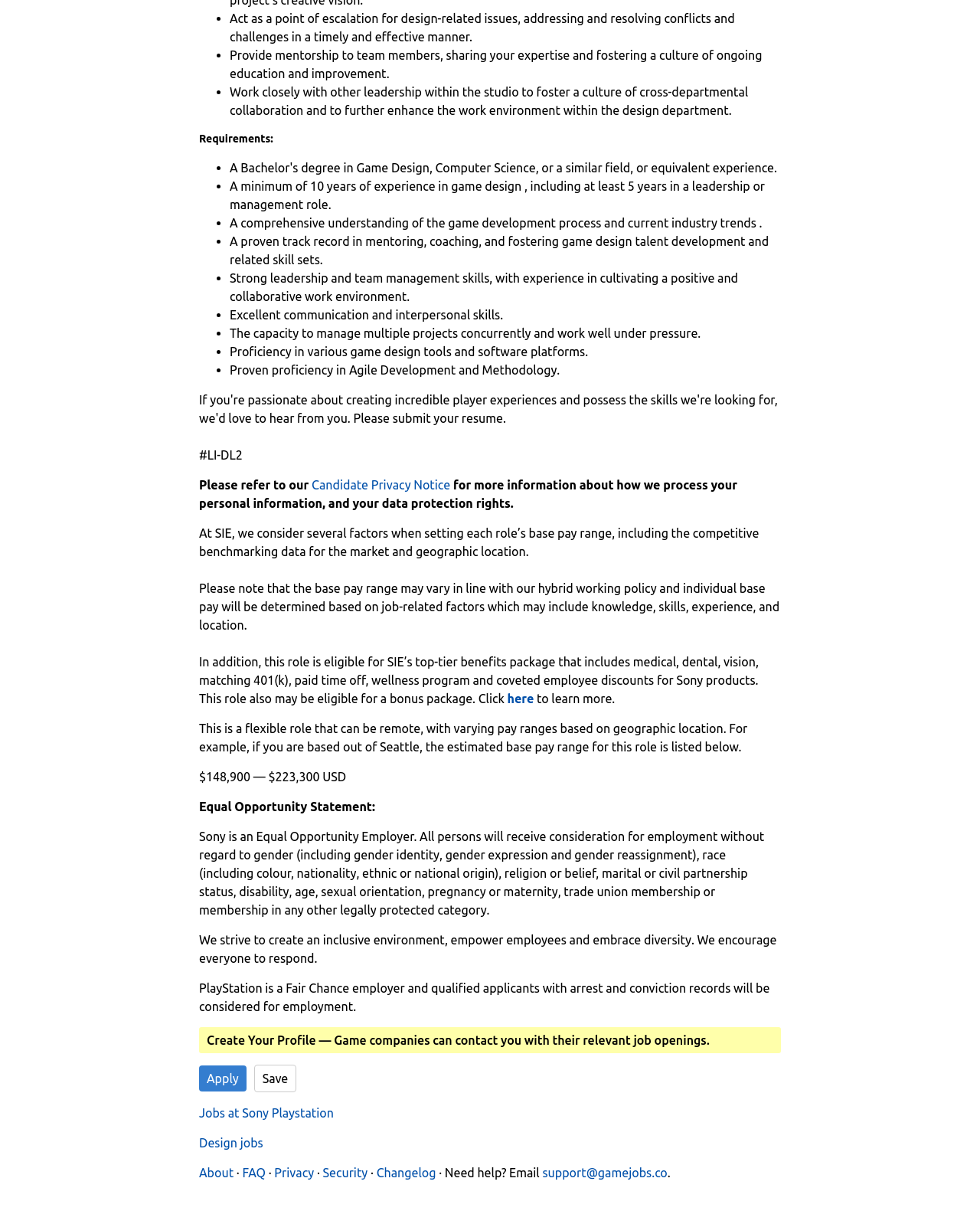Please specify the bounding box coordinates of the clickable section necessary to execute the following command: "Learn more about the benefits package".

[0.518, 0.565, 0.545, 0.576]